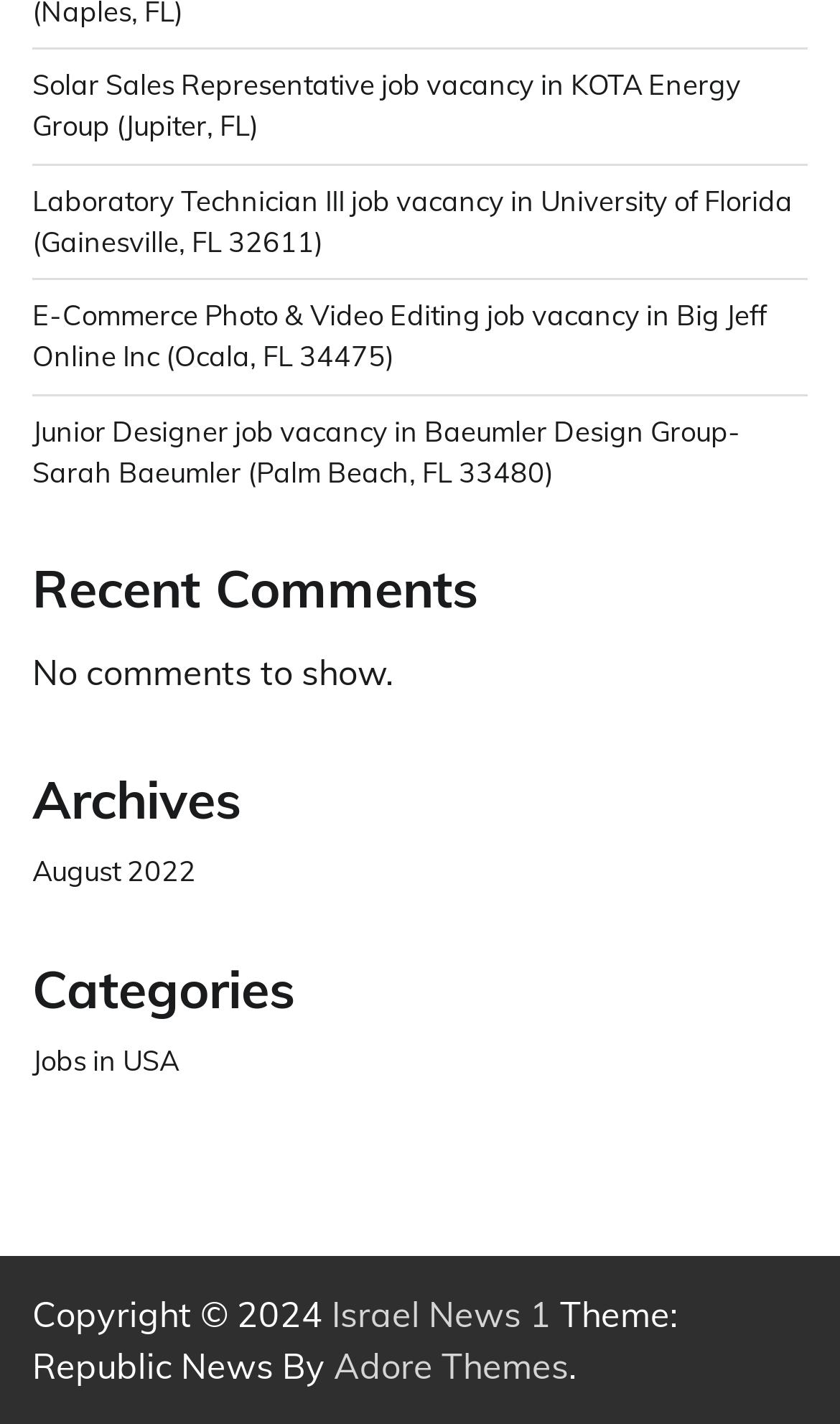What is the copyright year?
Please respond to the question with a detailed and thorough explanation.

I found the text 'Copyright © 2024' at the bottom of the webpage, which indicates that the copyright year is 2024.